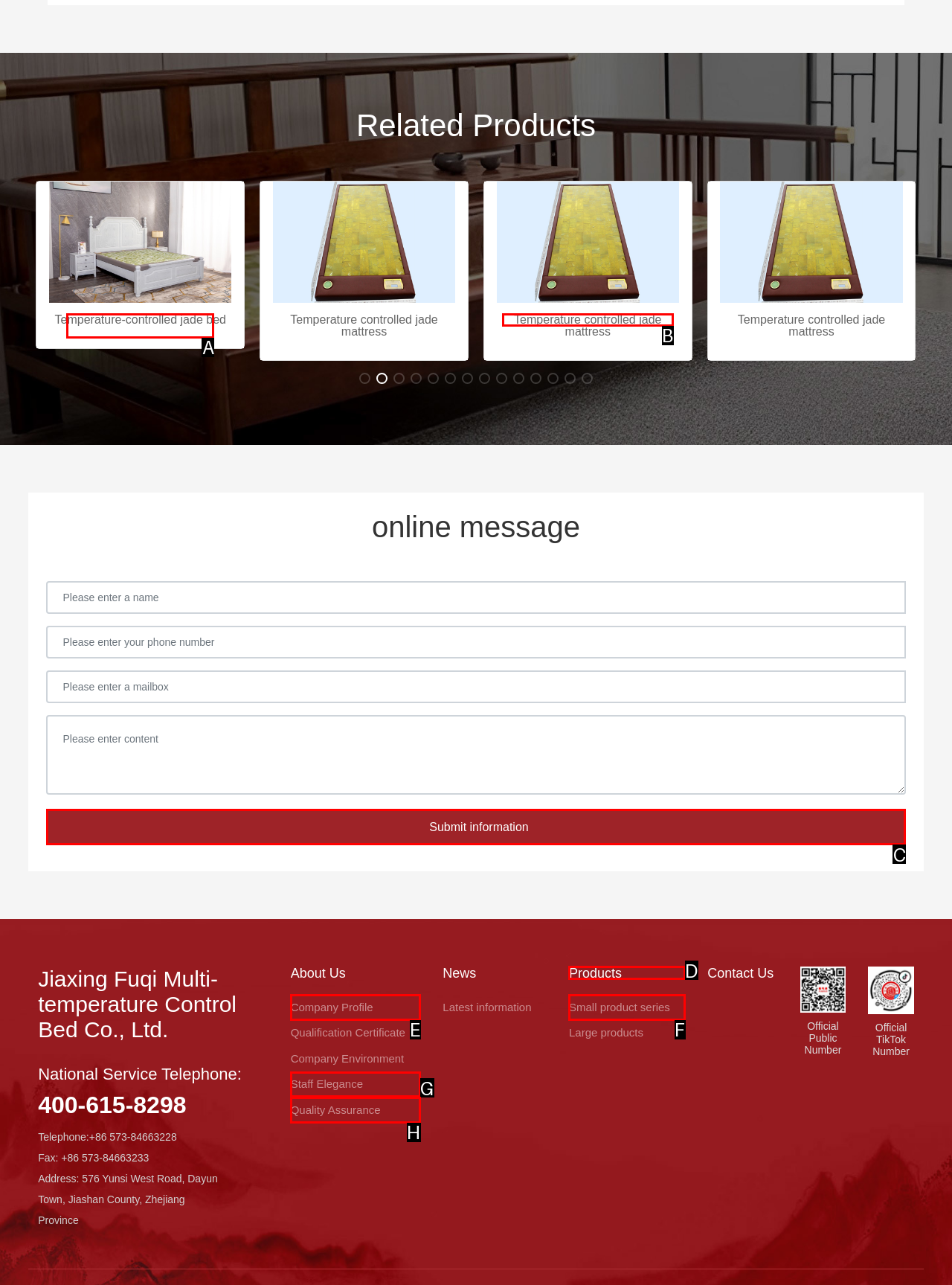From the provided choices, determine which option matches the description: title="T-Doug’s Cajun Cuisine". Respond with the letter of the correct choice directly.

None